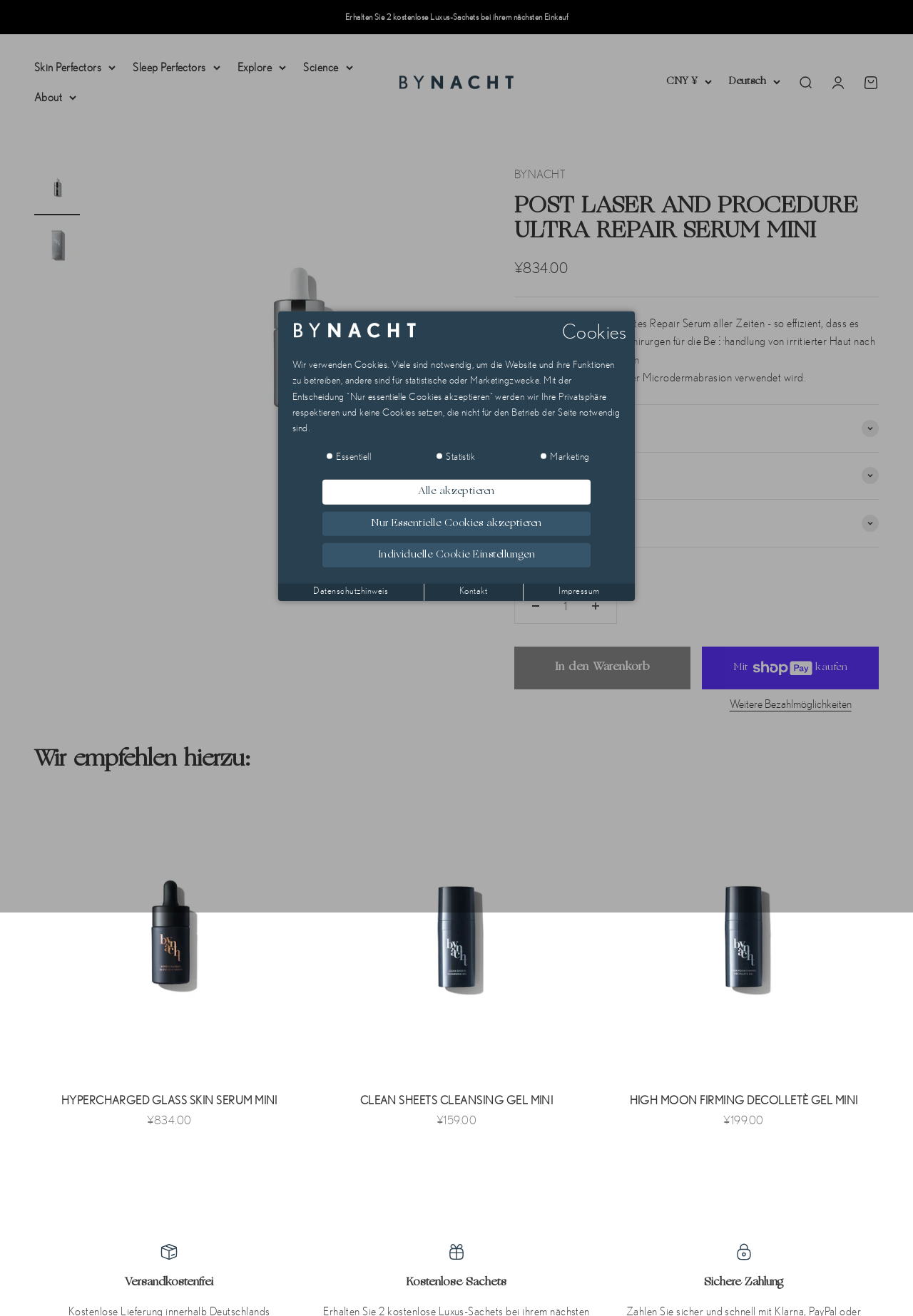What is the name of the product?
Can you give a detailed and elaborate answer to the question?

The name of the product can be found in the heading element with the text 'POST LASER AND PROCEDURE ULTRA REPAIR SERUM MINI'.